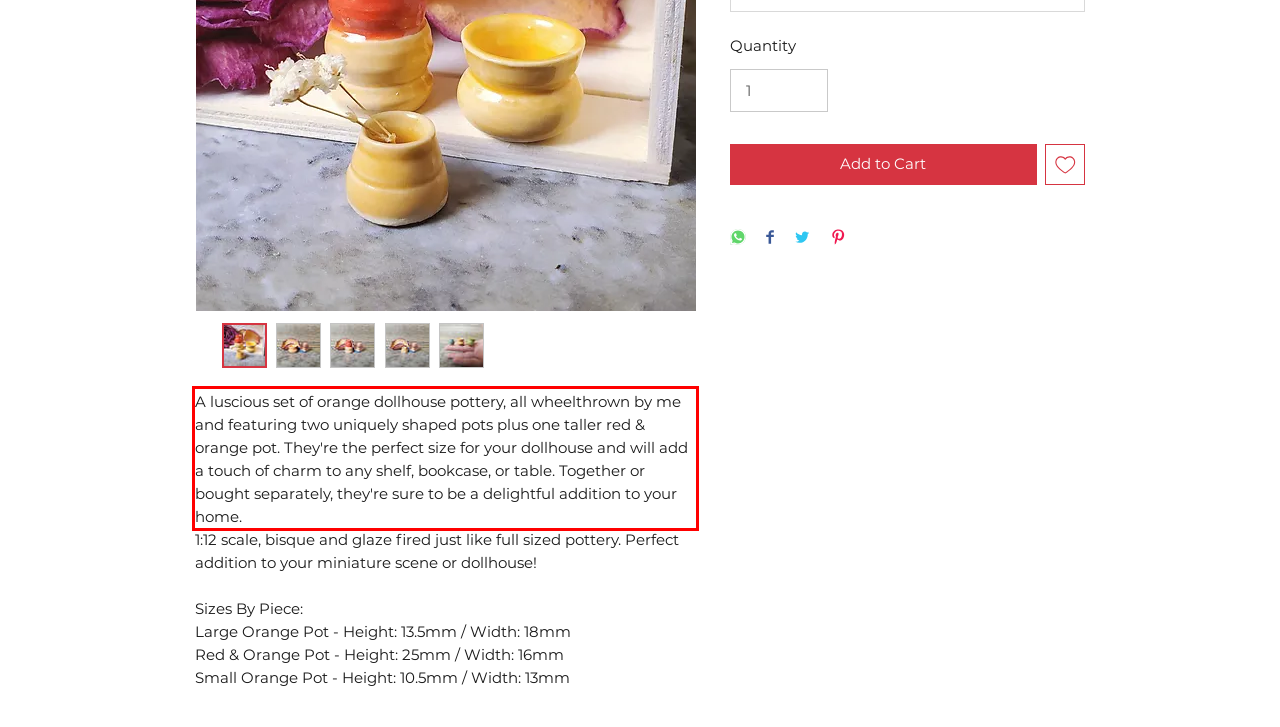Please perform OCR on the text content within the red bounding box that is highlighted in the provided webpage screenshot.

A luscious set of orange dollhouse pottery, all wheelthrown by me and featuring two uniquely shaped pots plus one taller red & orange pot. They're the perfect size for your dollhouse and will add a touch of charm to any shelf, bookcase, or table. Together or bought separately, they're sure to be a delightful addition to your home.